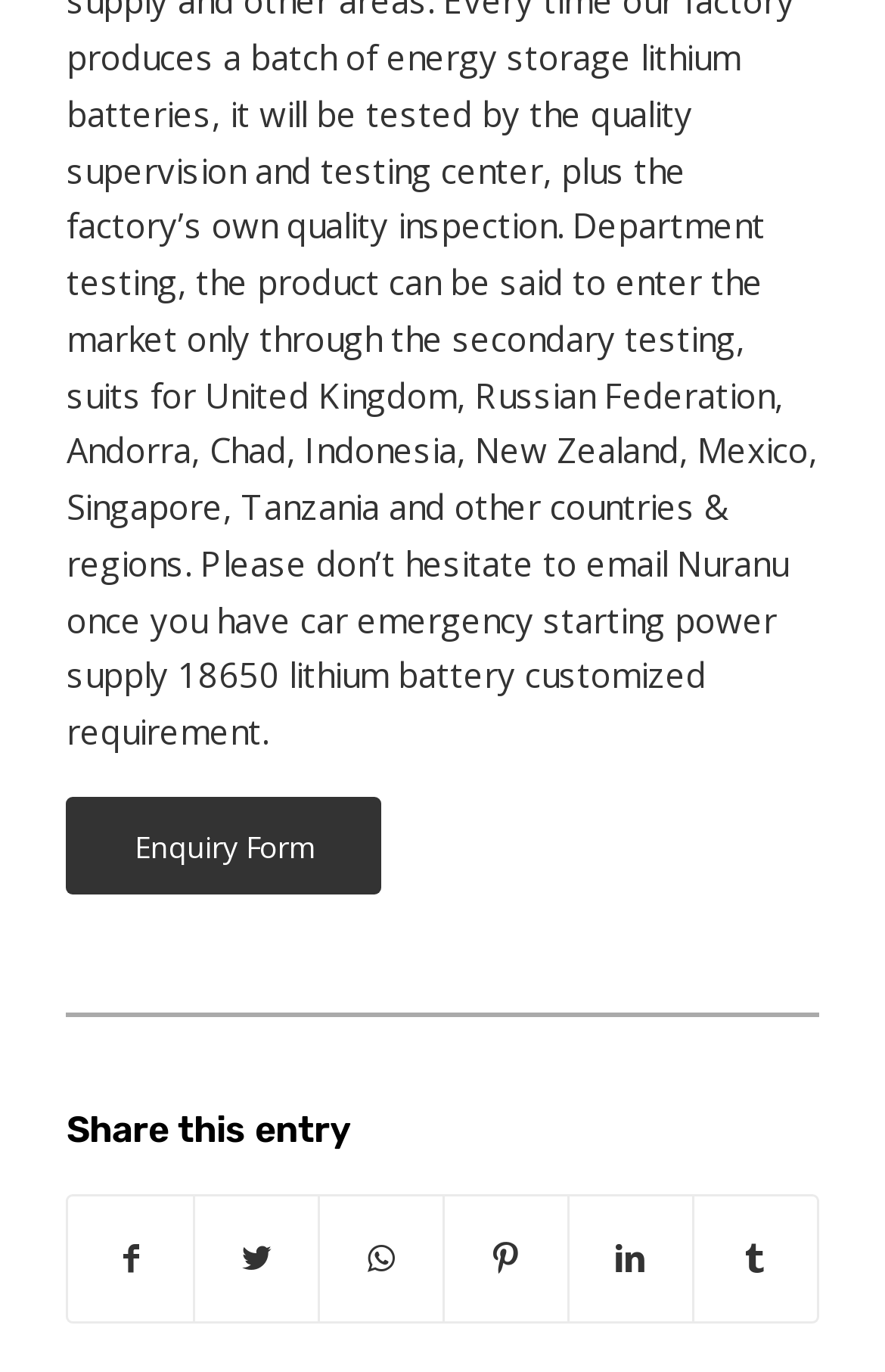Answer the question in one word or a short phrase:
What is the purpose of the 'Enquiry Form' link?

To submit an enquiry